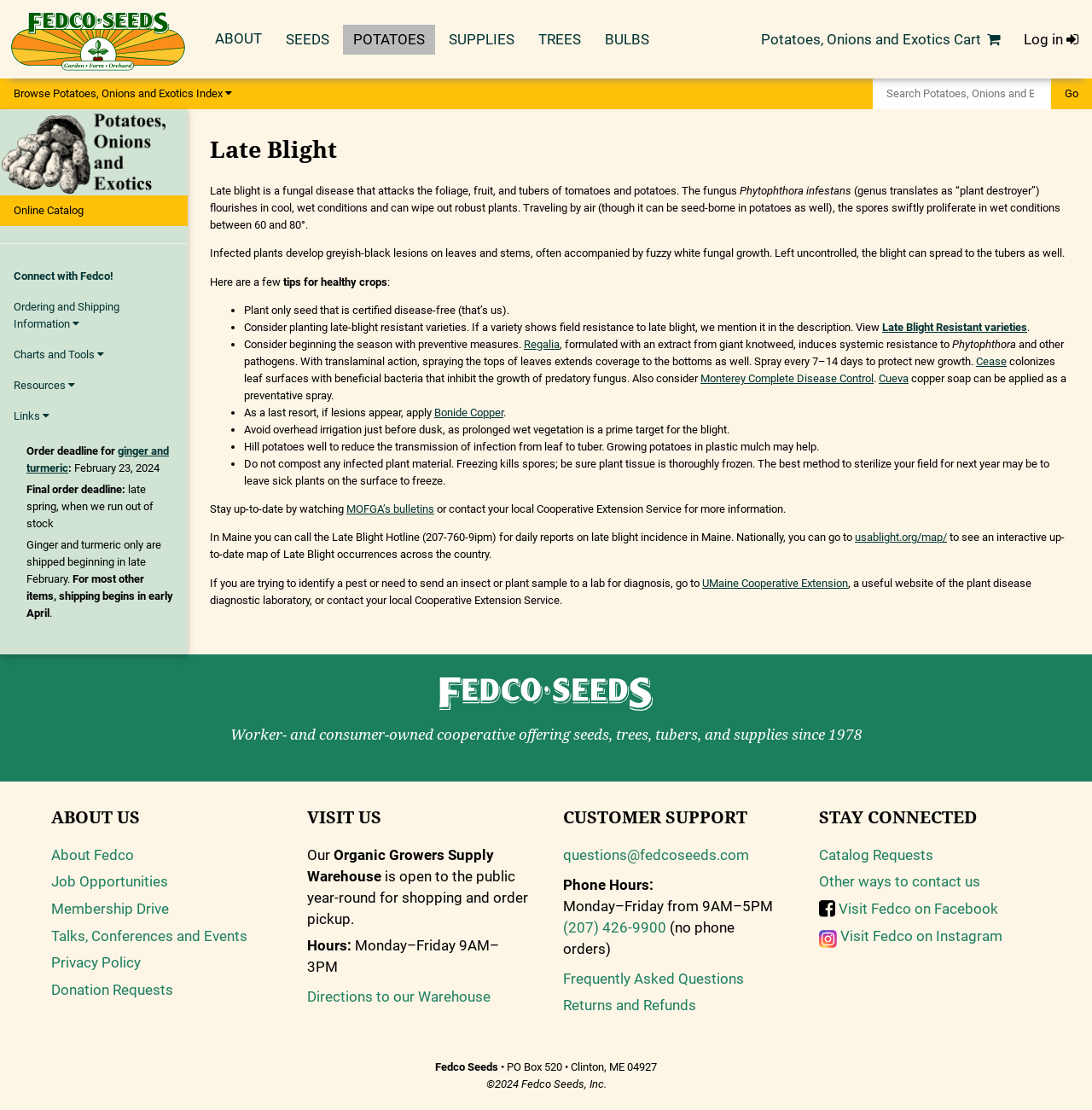Can you provide the bounding box coordinates for the element that should be clicked to implement the instruction: "Browse Potatoes, Onions and Exotics Index"?

[0.0, 0.071, 0.225, 0.099]